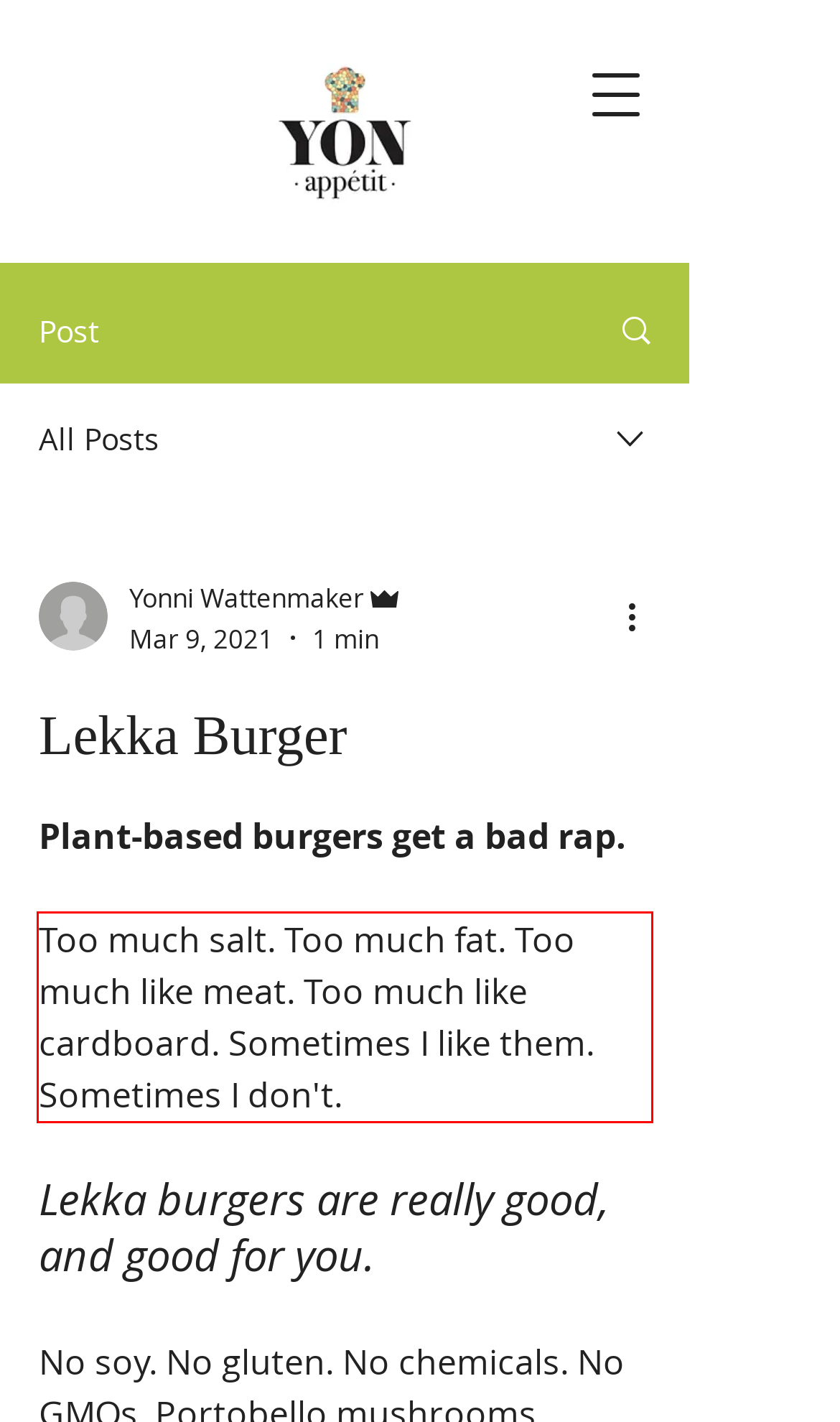In the screenshot of the webpage, find the red bounding box and perform OCR to obtain the text content restricted within this red bounding box.

Too much salt. Too much fat. Too much like meat. Too much like cardboard. Sometimes I like them. Sometimes I don't.